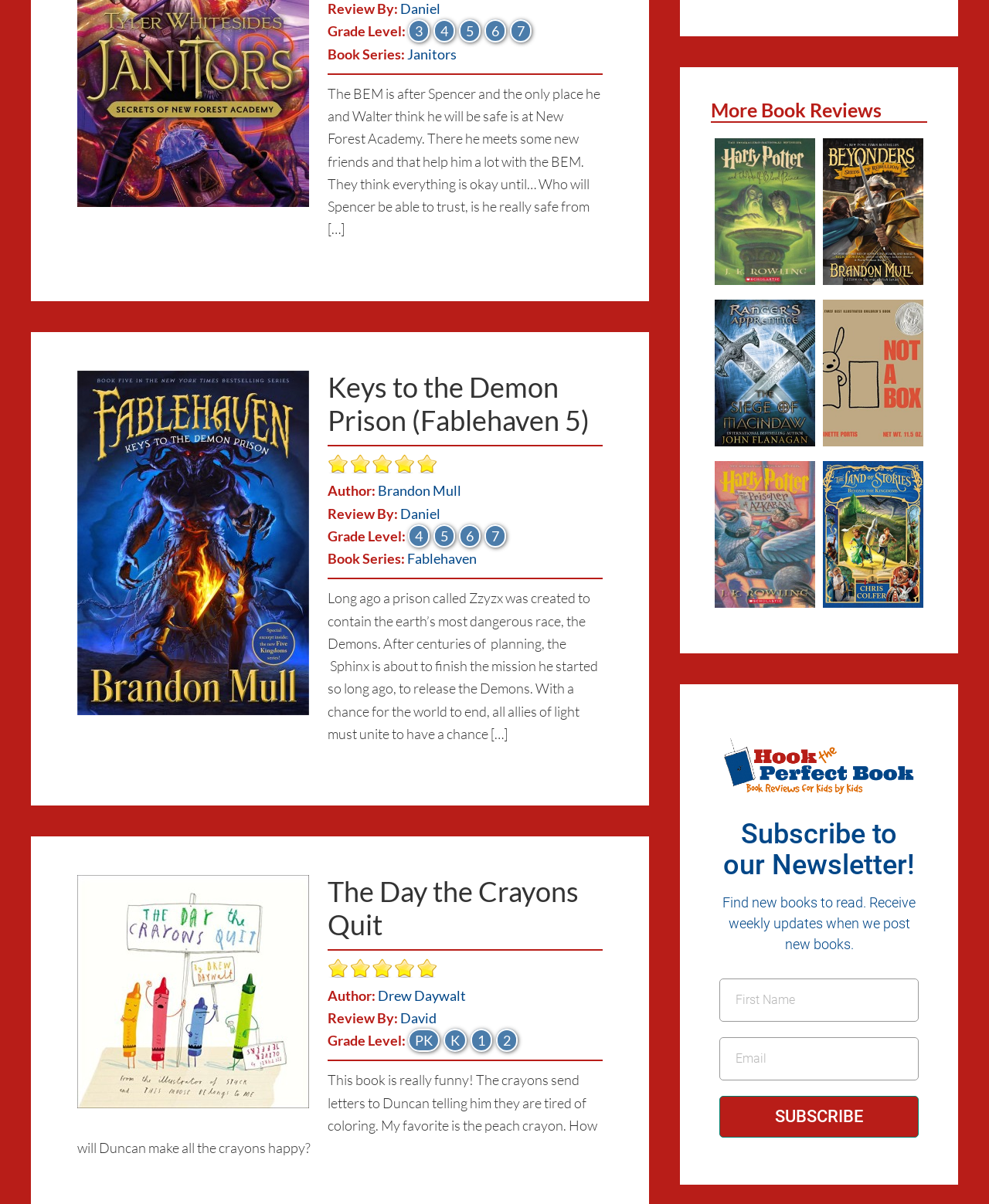How many book reviews are displayed on this webpage?
Could you please answer the question thoroughly and with as much detail as possible?

I counted the number of book reviews on the webpage by looking at the different sections with book titles, authors, and summaries. I found at least 7 book reviews, but there may be more if I scroll down further.